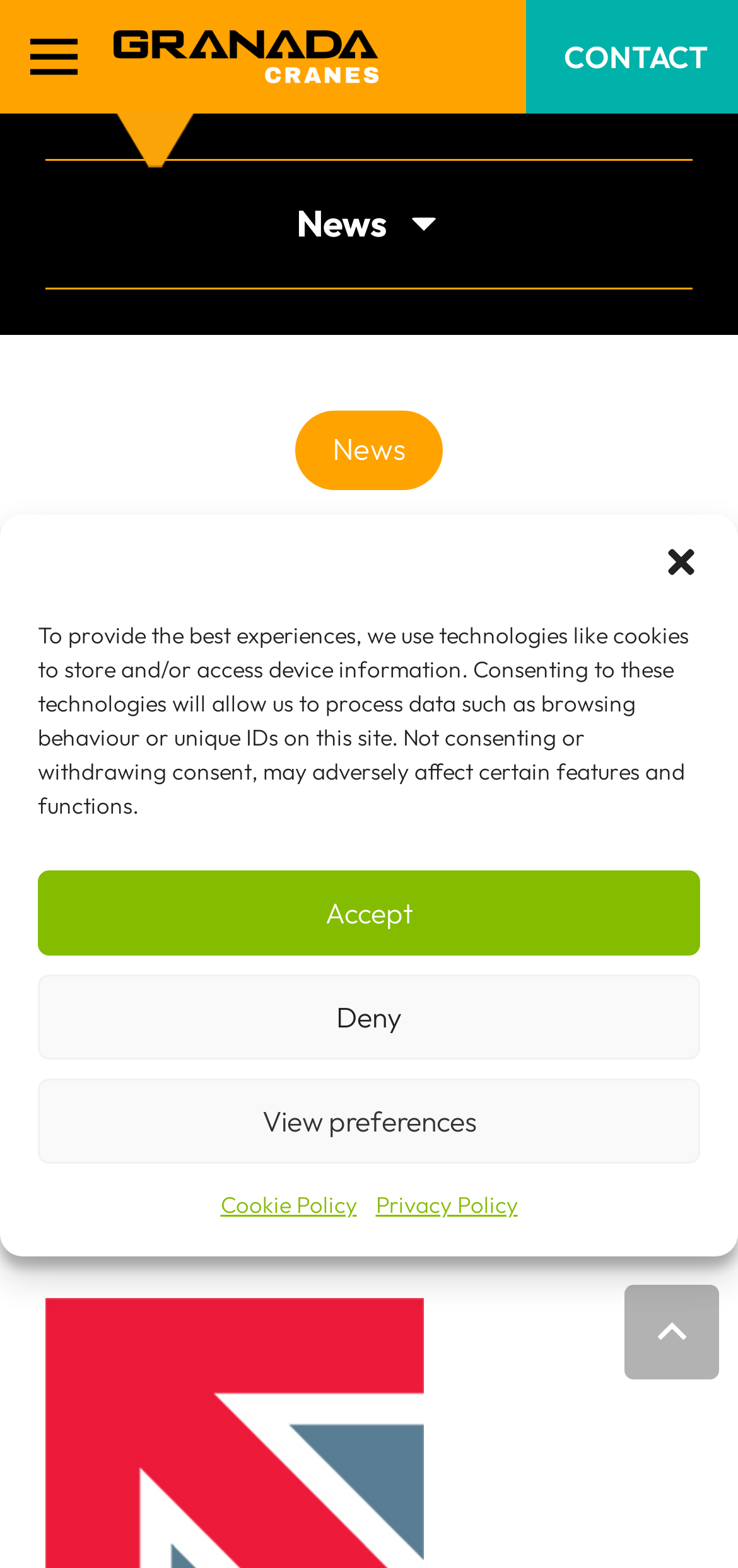When was the news article posted?
Using the image, respond with a single word or phrase.

14/09/2016